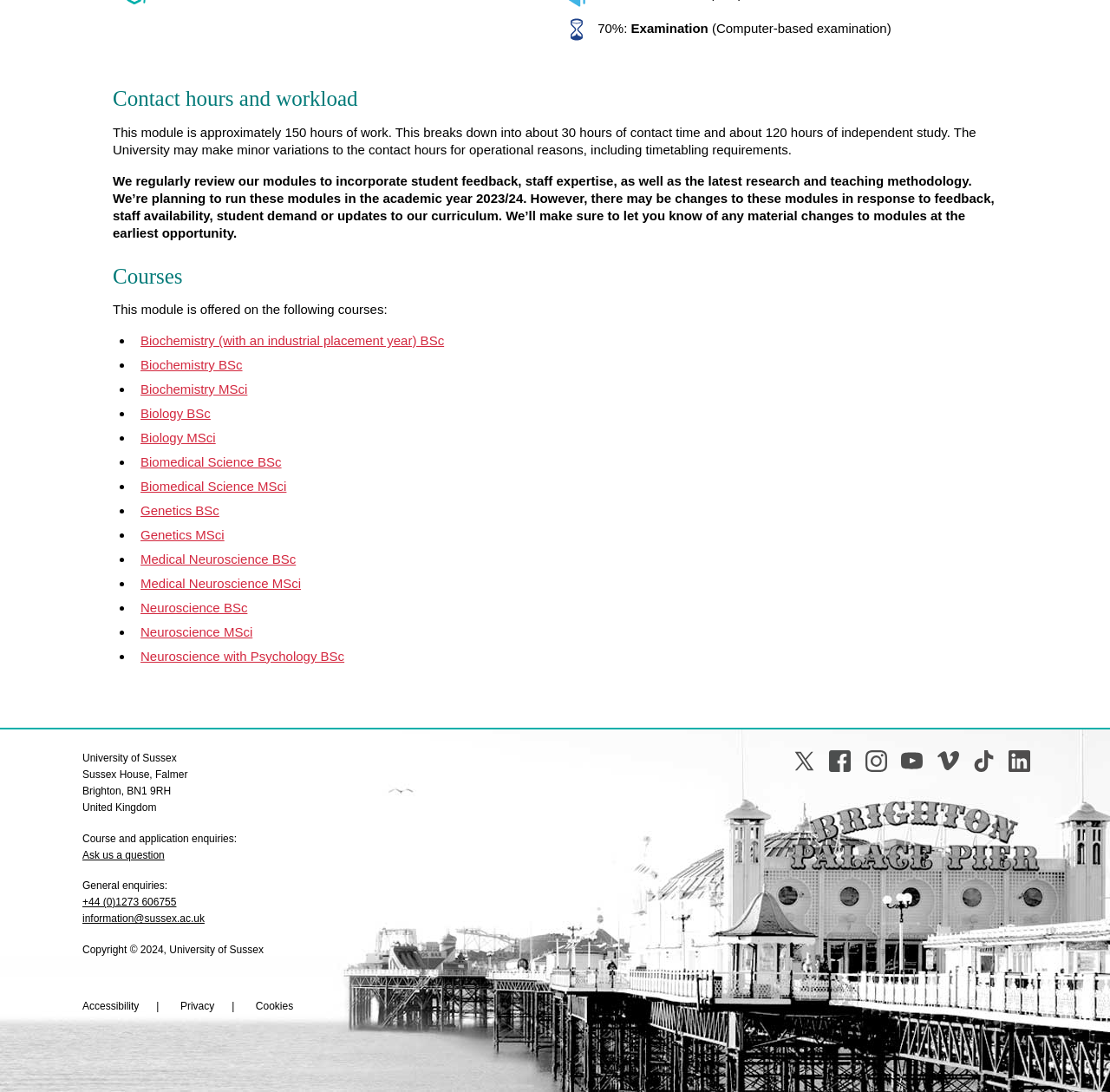How many courses is this module offered on?
Please provide a comprehensive answer based on the visual information in the image.

The webpage lists the courses that this module is offered on, which includes Biochemistry (with an industrial placement year) BSc, Biochemistry BSc, Biochemistry MSci, Biology BSc, Biology MSci, Biomedical Science BSc, Biomedical Science MSci, Genetics BSc, Genetics MSci, Medical Neuroscience BSc, Medical Neuroscience MSci, Neuroscience BSc, Neuroscience MSci, and Neuroscience with Psychology BSc. Therefore, the answer is 9.